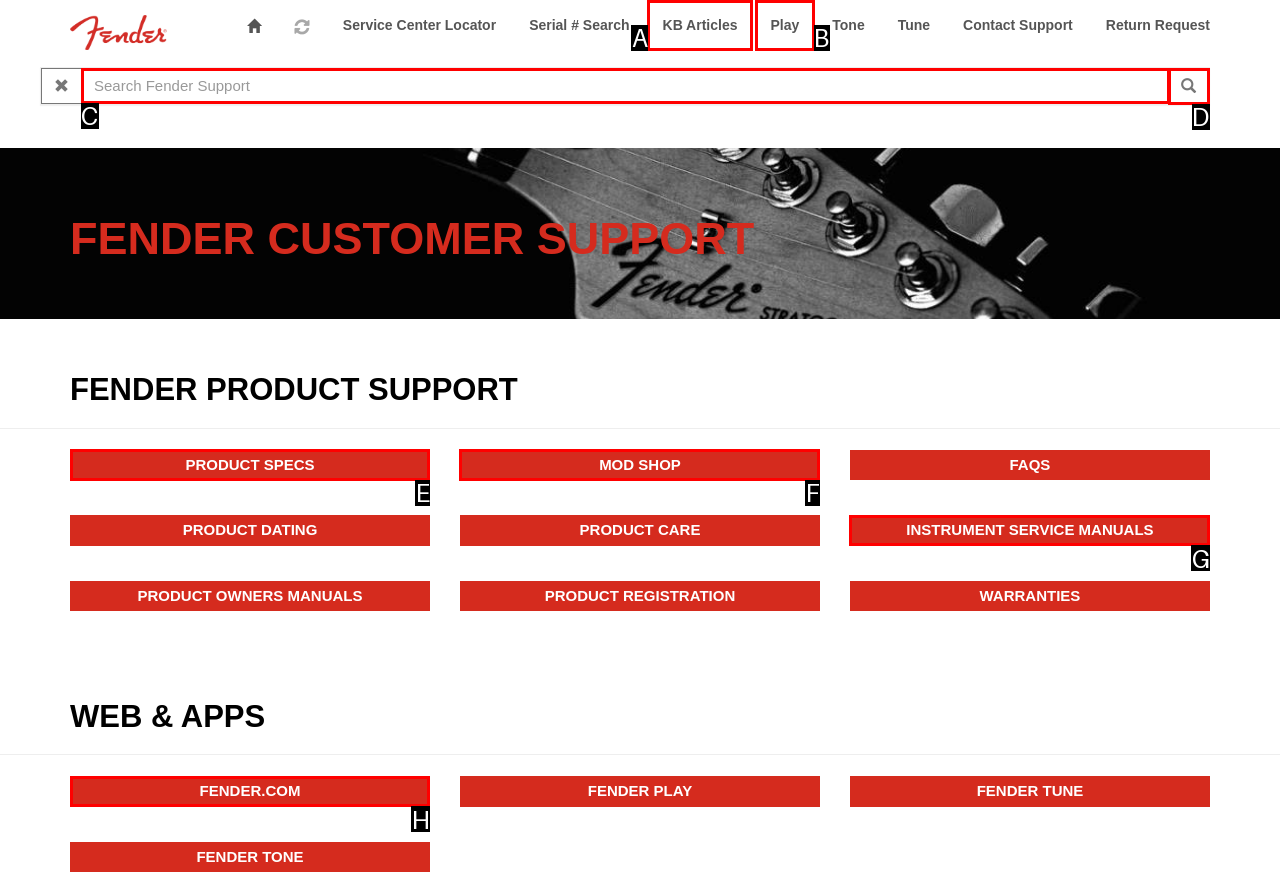Which HTML element matches the description: Wireless the best? Answer directly with the letter of the chosen option.

None